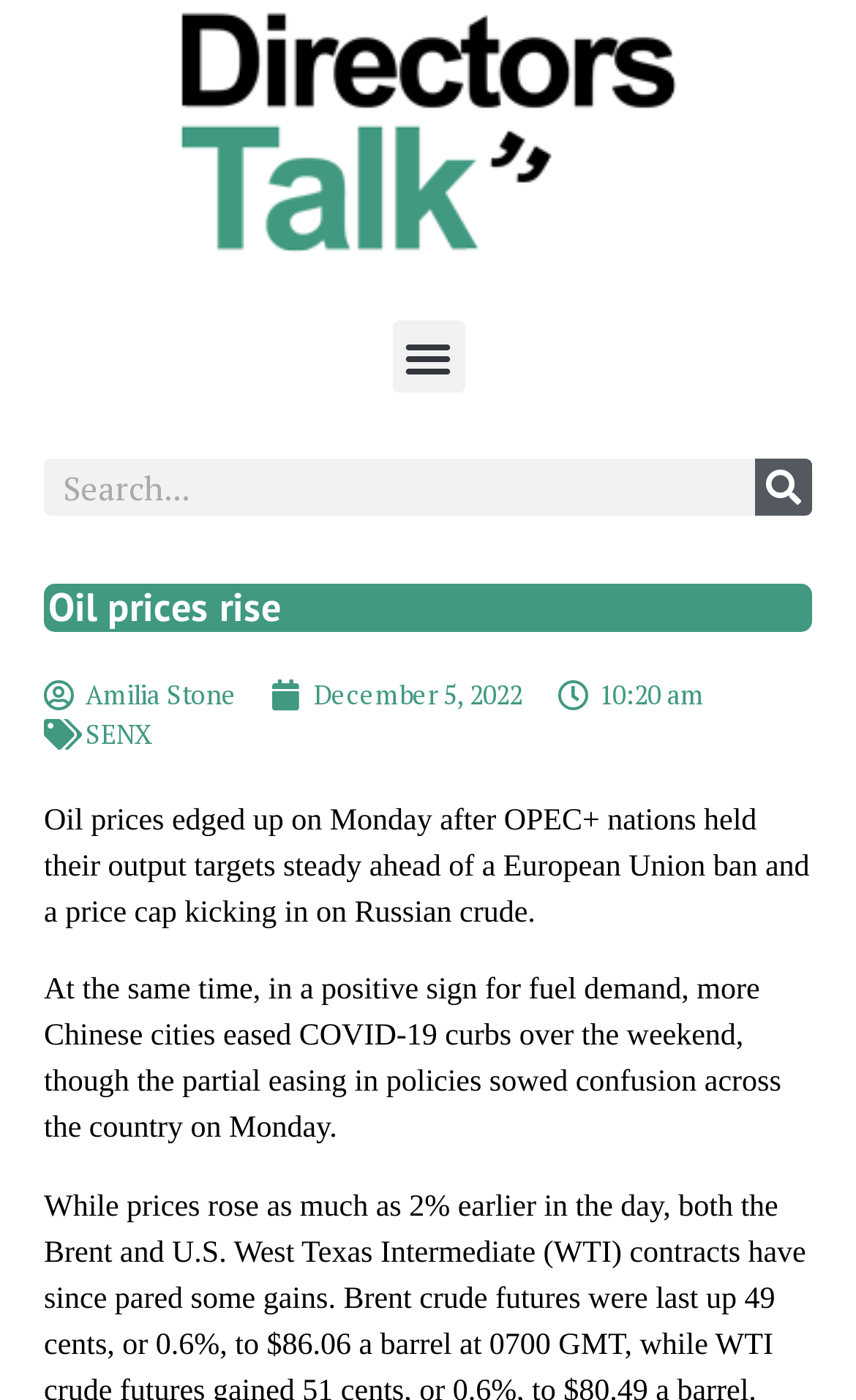What is the author of the article?
Refer to the image and provide a detailed answer to the question.

I found the author's name by looking at the section below the main heading, where I saw a link with the text 'Amilia Stone', which is likely the author's name.